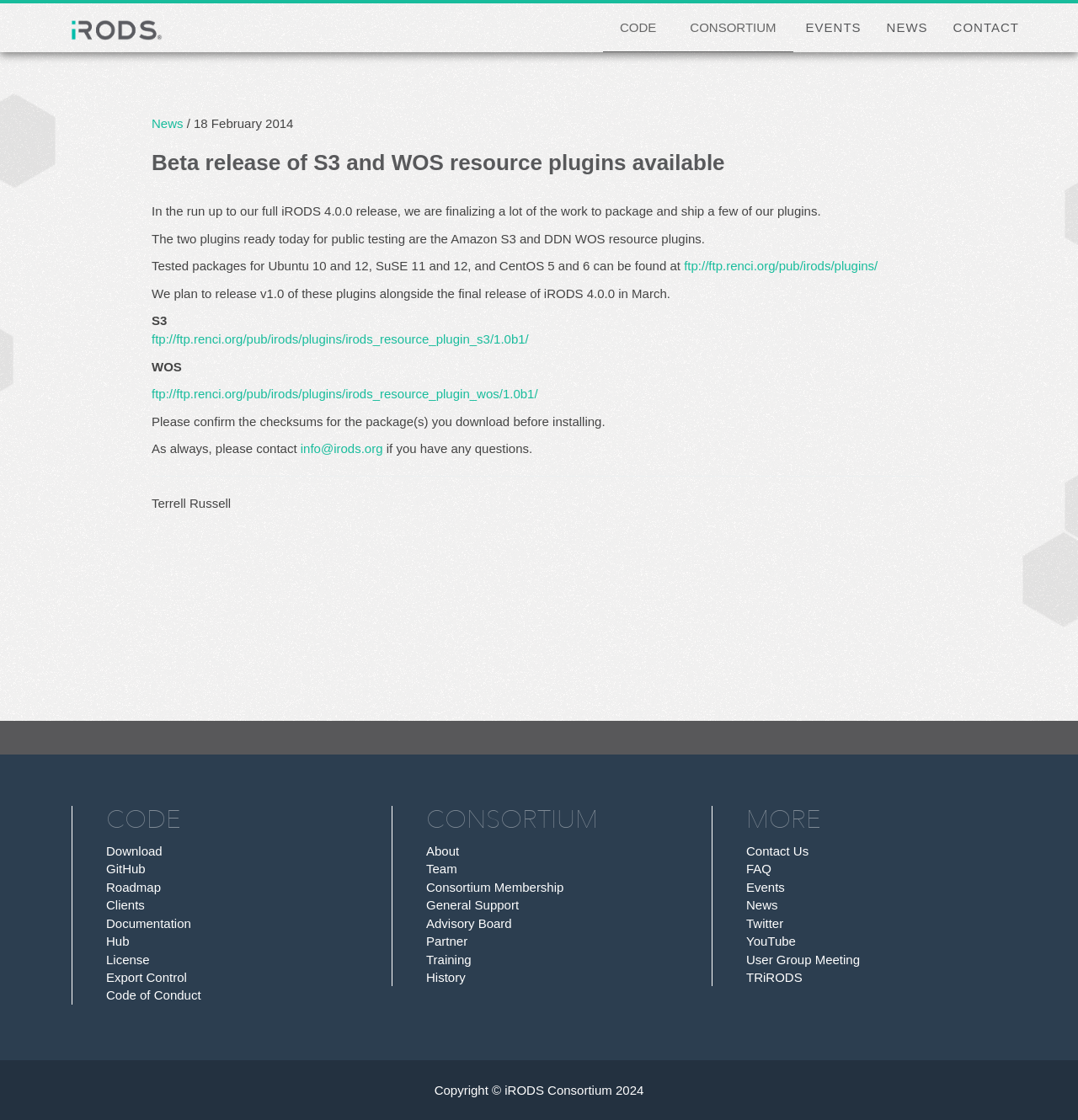Show the bounding box coordinates of the element that should be clicked to complete the task: "Visit the EVENTS page".

[0.736, 0.003, 0.811, 0.047]